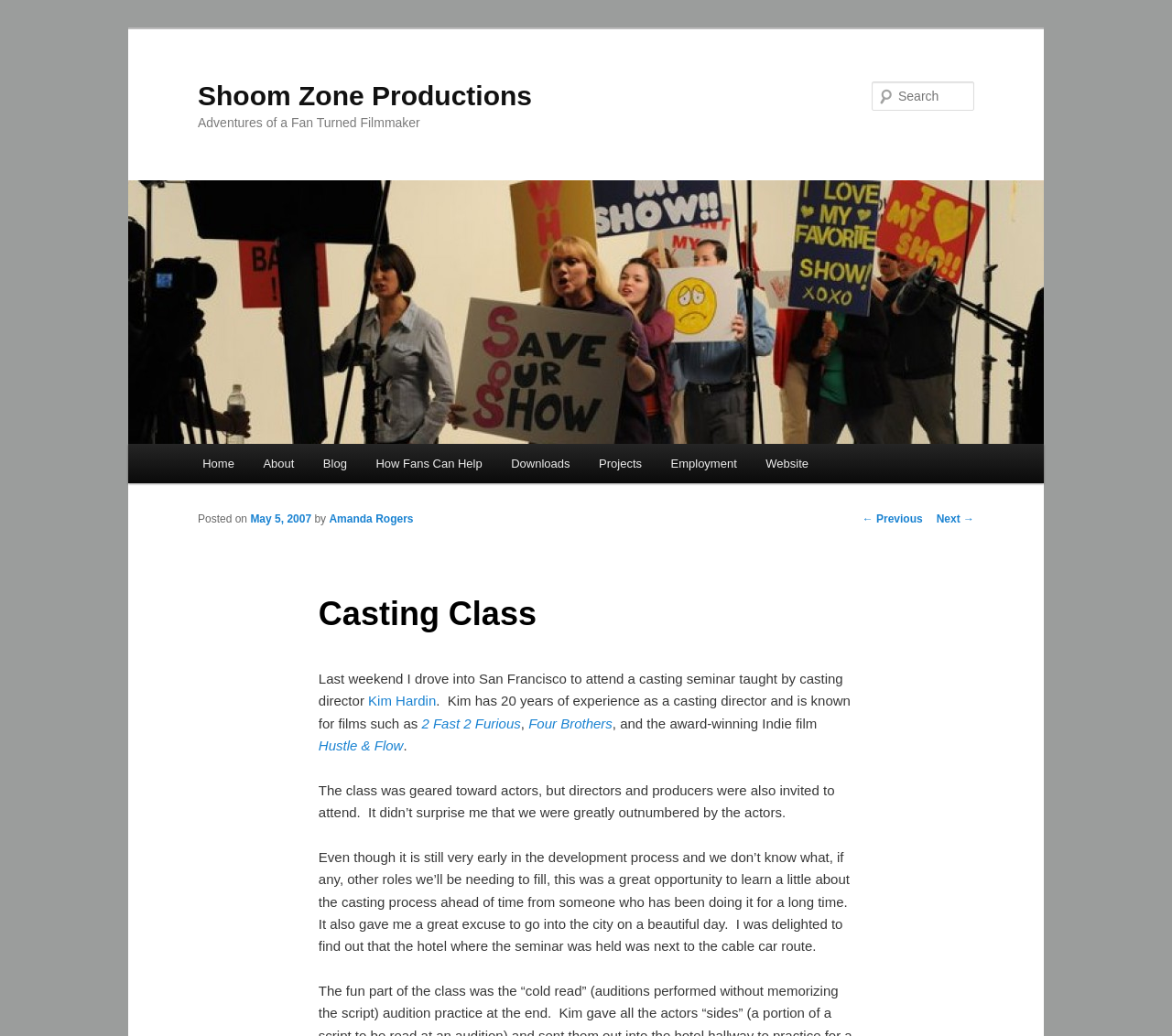Generate the title text from the webpage.

Shoom Zone Productions